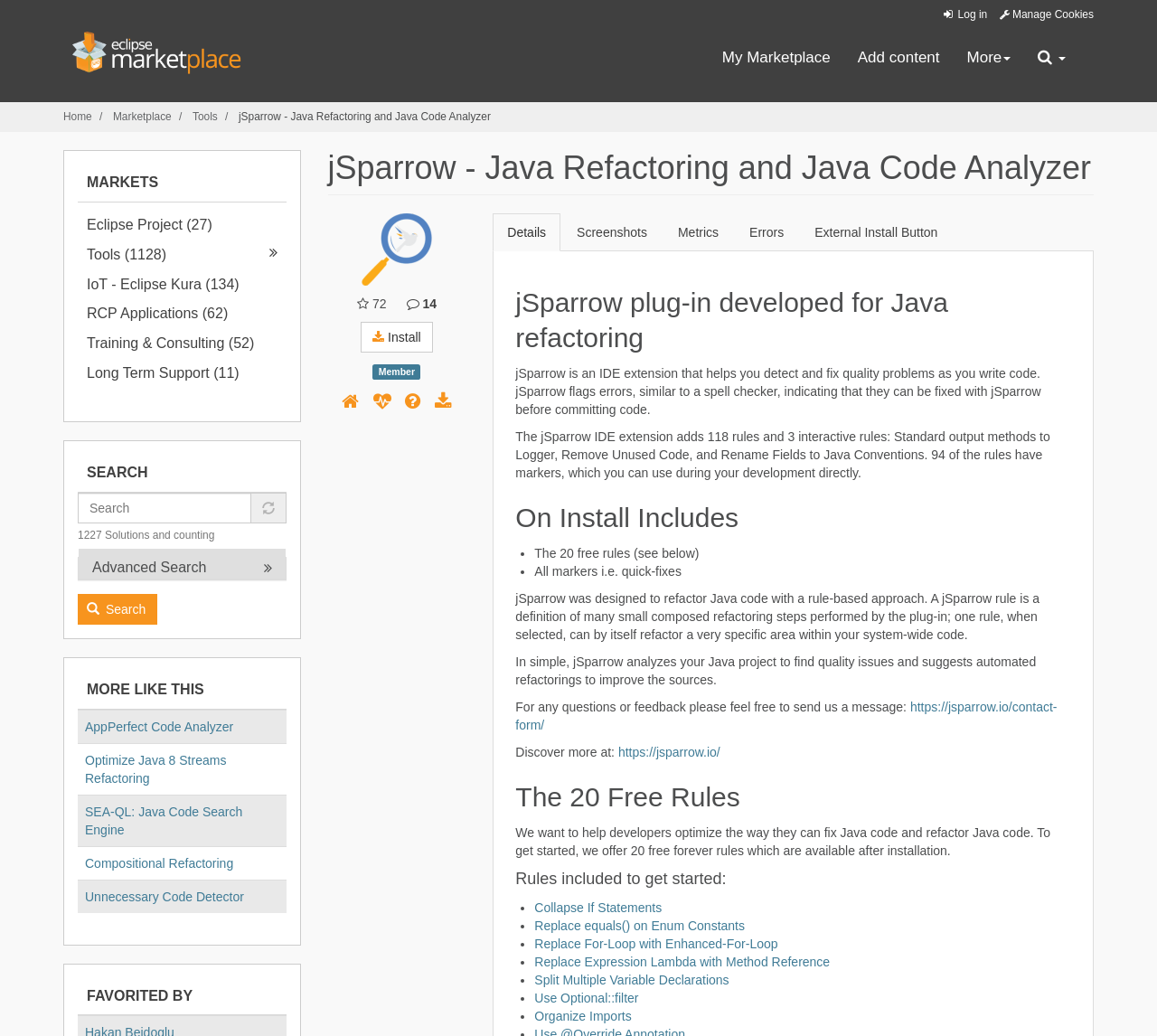Can you specify the bounding box coordinates of the area that needs to be clicked to fulfill the following instruction: "Search for solutions"?

[0.067, 0.475, 0.217, 0.505]